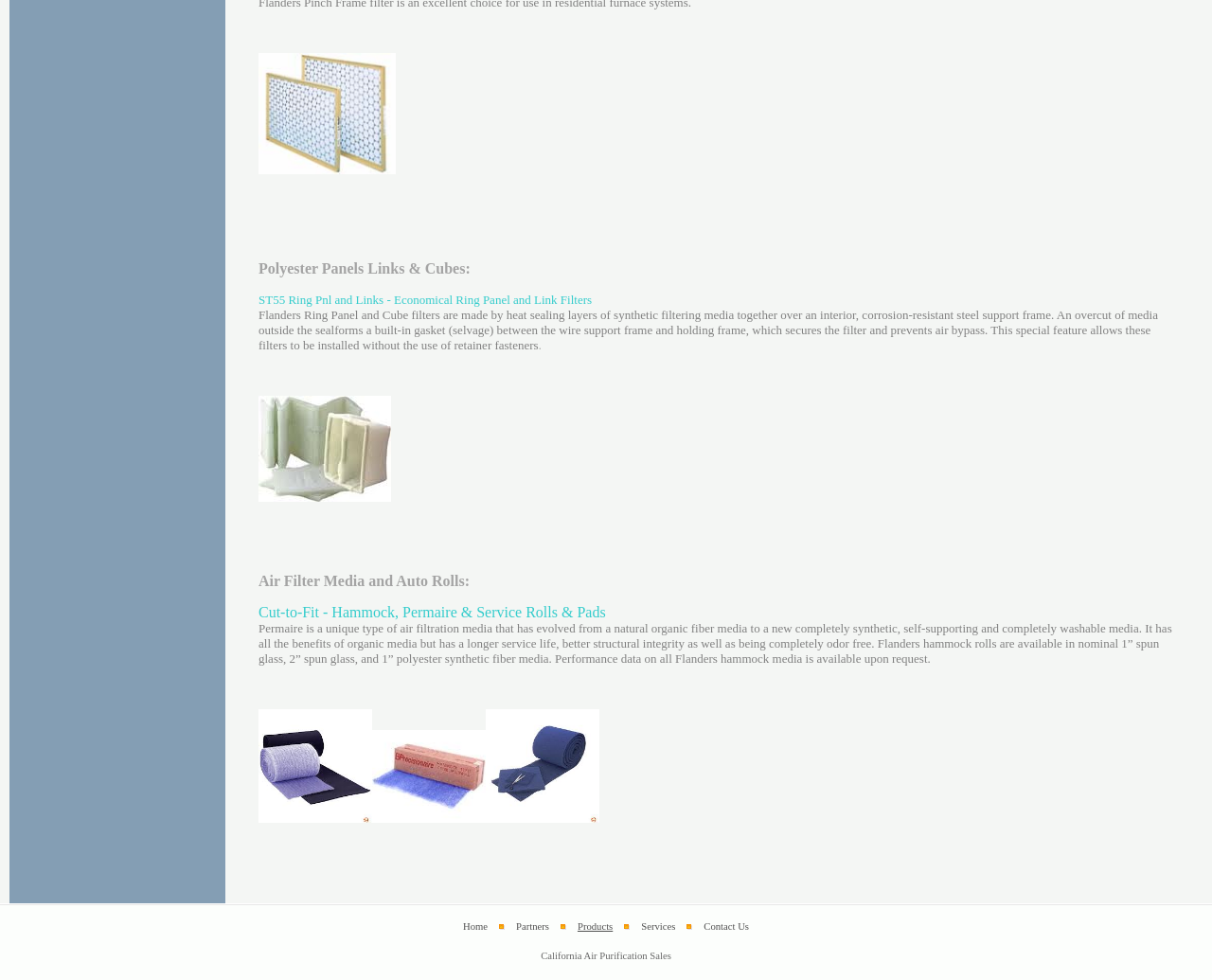What are the main navigation menu items?
Answer the question in as much detail as possible.

The main navigation menu items are listed in a table row at the bottom of the webpage, with links to each of these sections.